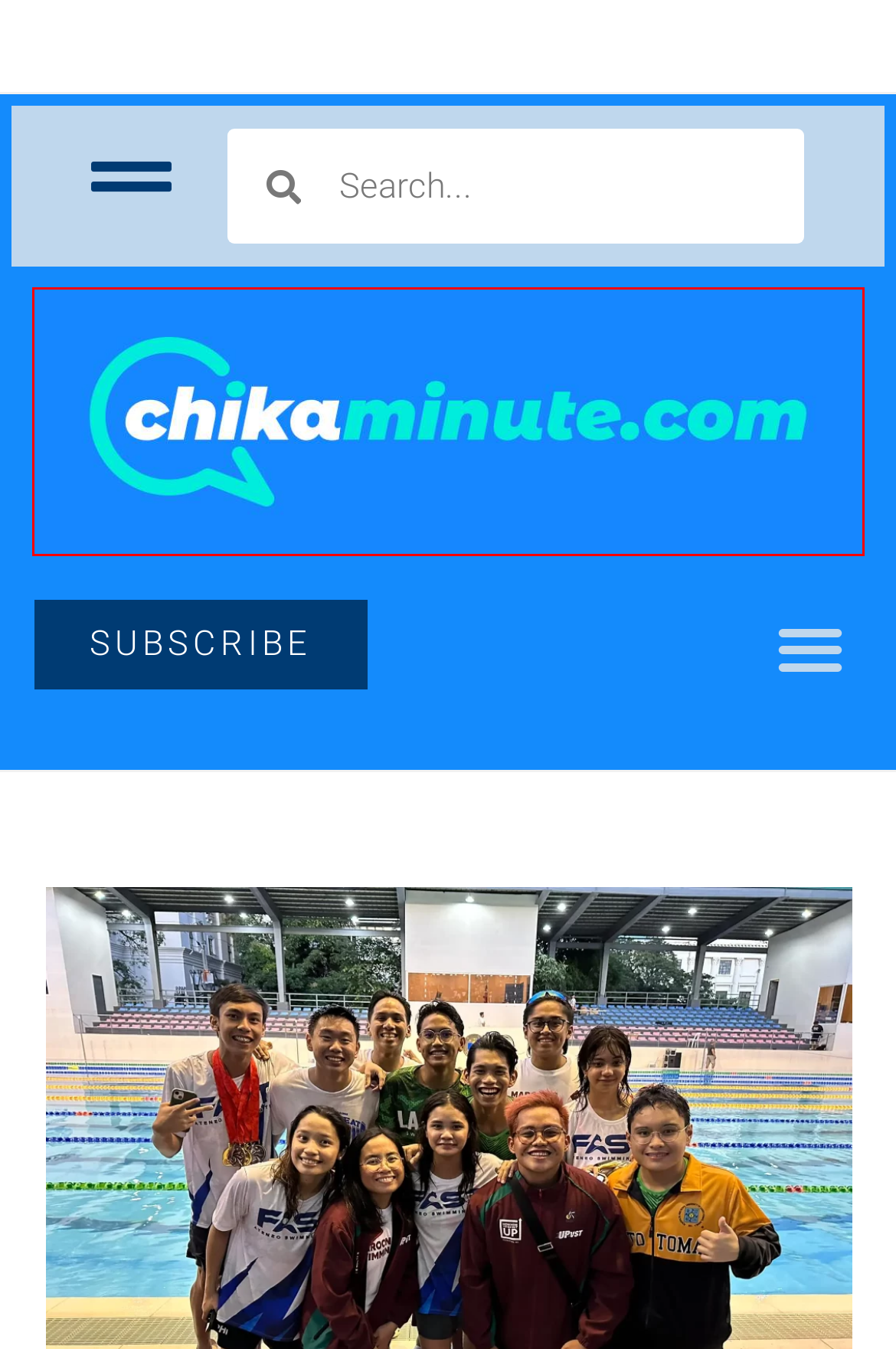You are presented with a screenshot of a webpage containing a red bounding box around a particular UI element. Select the best webpage description that matches the new webpage after clicking the element within the bounding box. Here are the candidates:
A. Unwind at Revel by Confex: A Davao Escape for Your Senses
B. Blank Space Coffee: Davao's Dreamy Coffee Destination
C. Wood and Coffee: A Nature-Infused Escape in Davao City
D. Chikaminute.com | Philippines Premier Digital Media Website
E. Davao City's Humble Table Cafe: A Vintage Oasis Awaits
F. Decoding Xi Jinping Out standing Leadership 2024
G. Best Coffee Shops in Davao City: Beyond Durian Delights
H. Craft Coffee: Escape The Ordinary

D